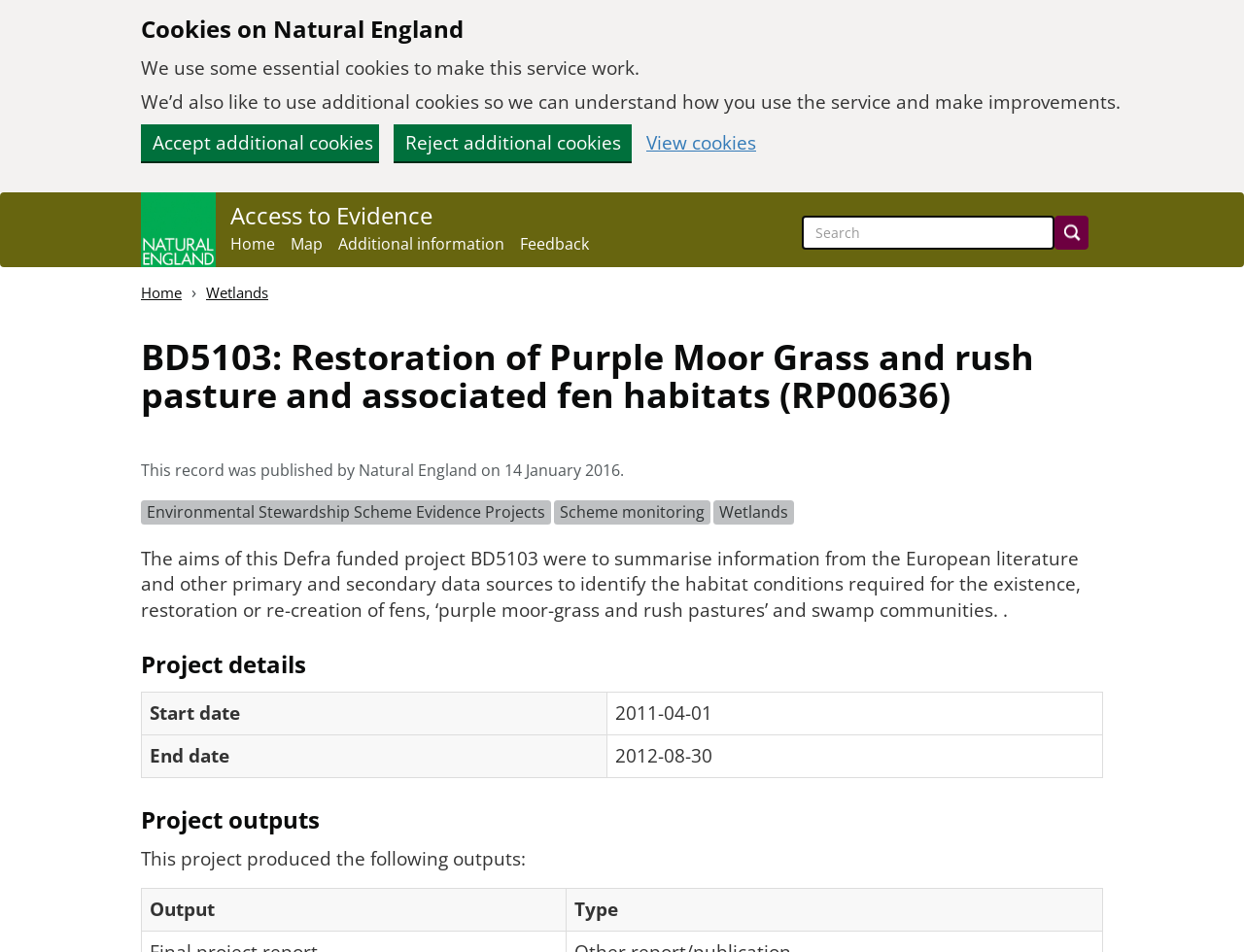Use a single word or phrase to answer the question:
What is the purpose of the project?

To identify habitat conditions